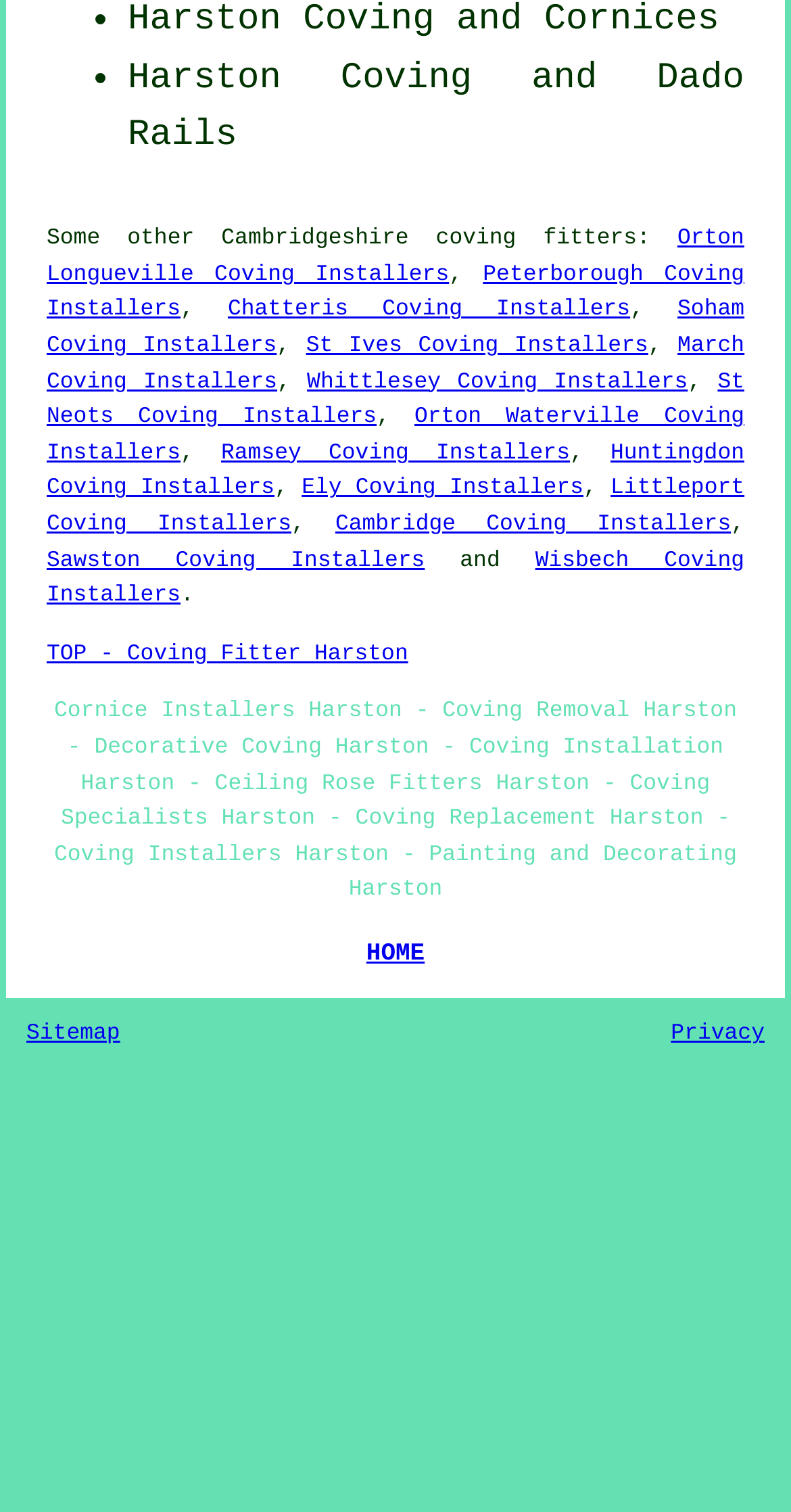Find the bounding box coordinates of the element you need to click on to perform this action: 'Click on Cambridgeshire'. The coordinates should be represented by four float values between 0 and 1, in the format [left, top, right, bottom].

[0.28, 0.151, 0.517, 0.167]